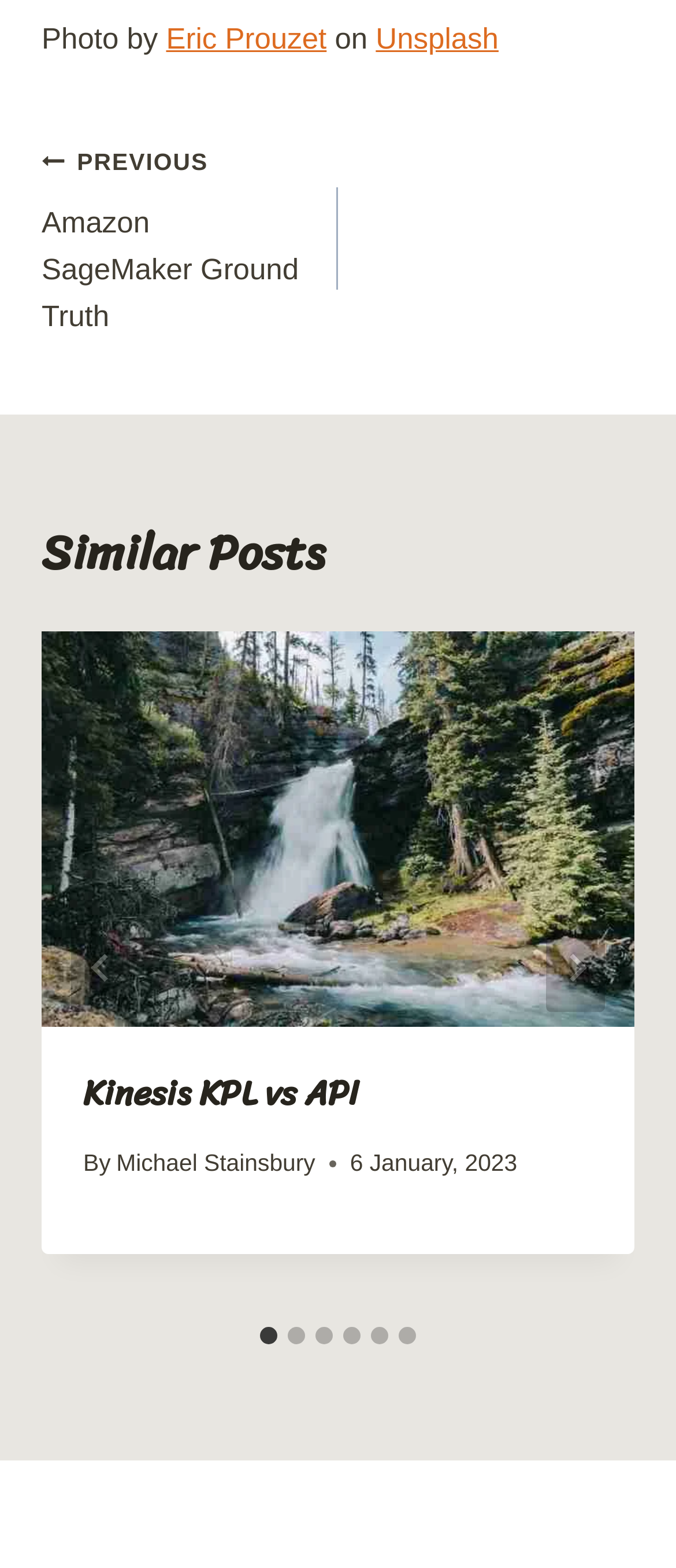Identify the bounding box coordinates of the area that should be clicked in order to complete the given instruction: "Select slide 2". The bounding box coordinates should be four float numbers between 0 and 1, i.e., [left, top, right, bottom].

[0.426, 0.846, 0.451, 0.857]